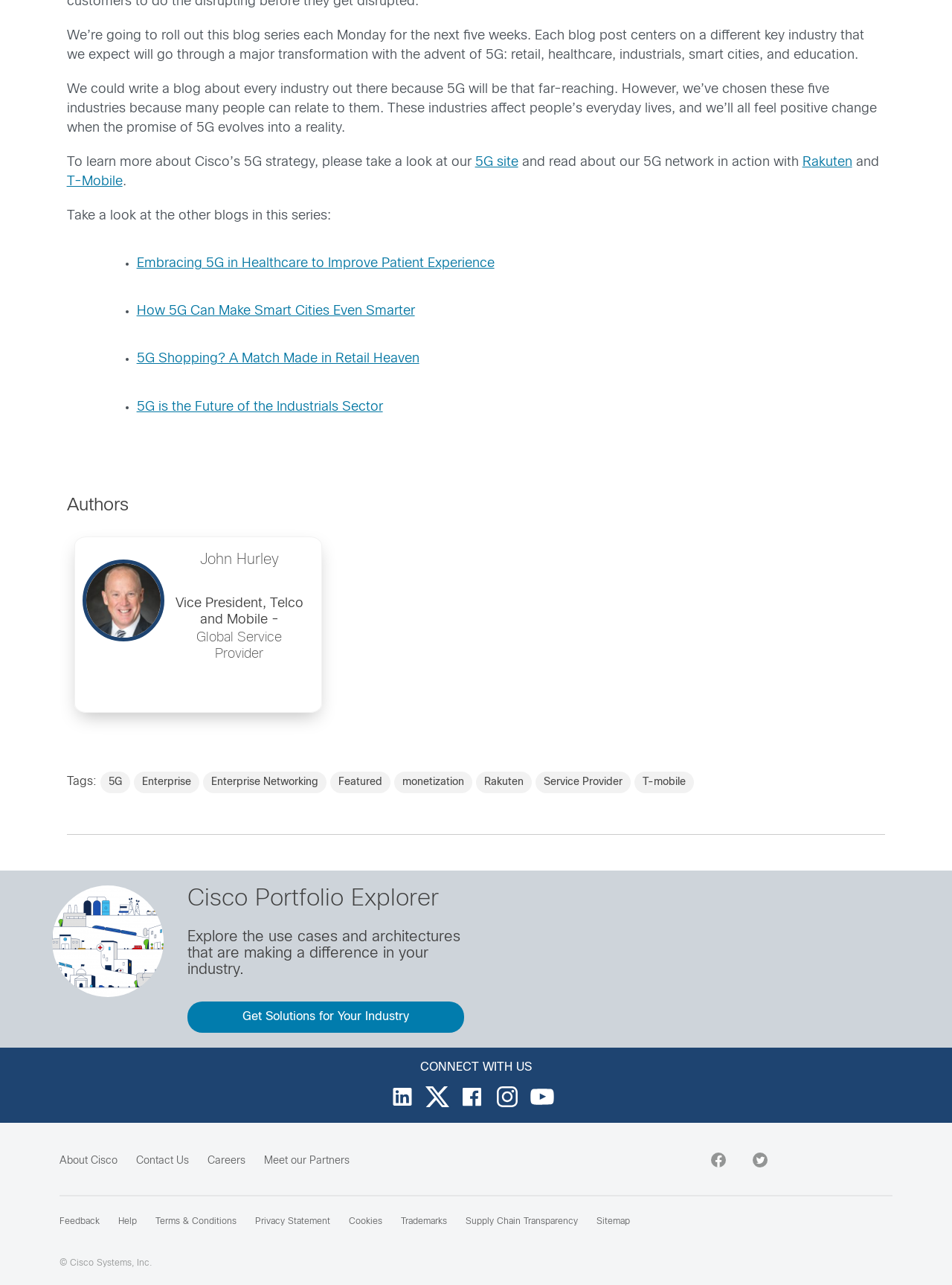What is the purpose of the 'Cisco Portfolio Explorer'?
From the details in the image, answer the question comprehensively.

The purpose of the 'Cisco Portfolio Explorer' can be determined by reading the text, which describes it as a tool to 'Explore the use cases and architectures that are making a difference in your industry'.